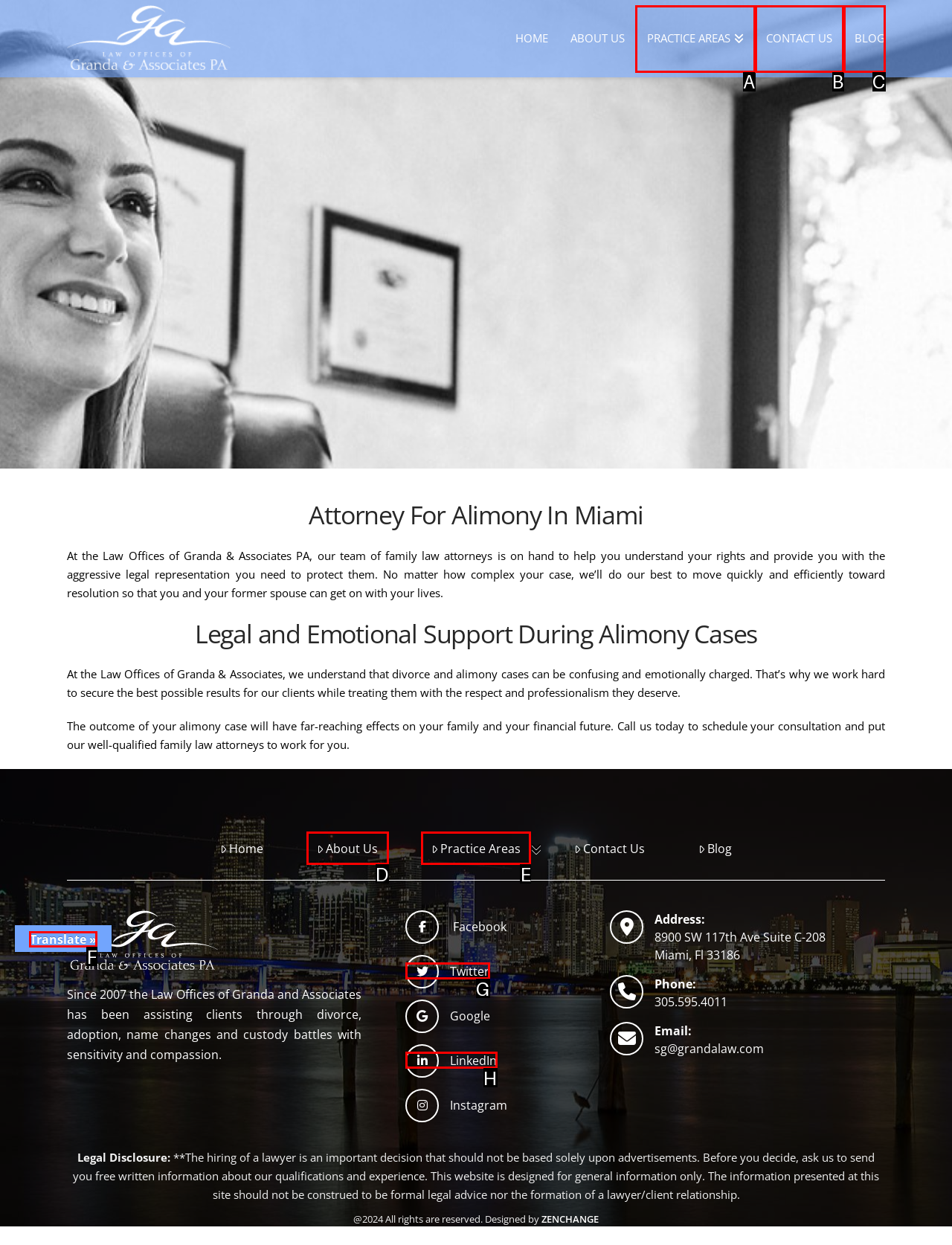Show which HTML element I need to click to perform this task: Click the 'Translate »' link Answer with the letter of the correct choice.

F